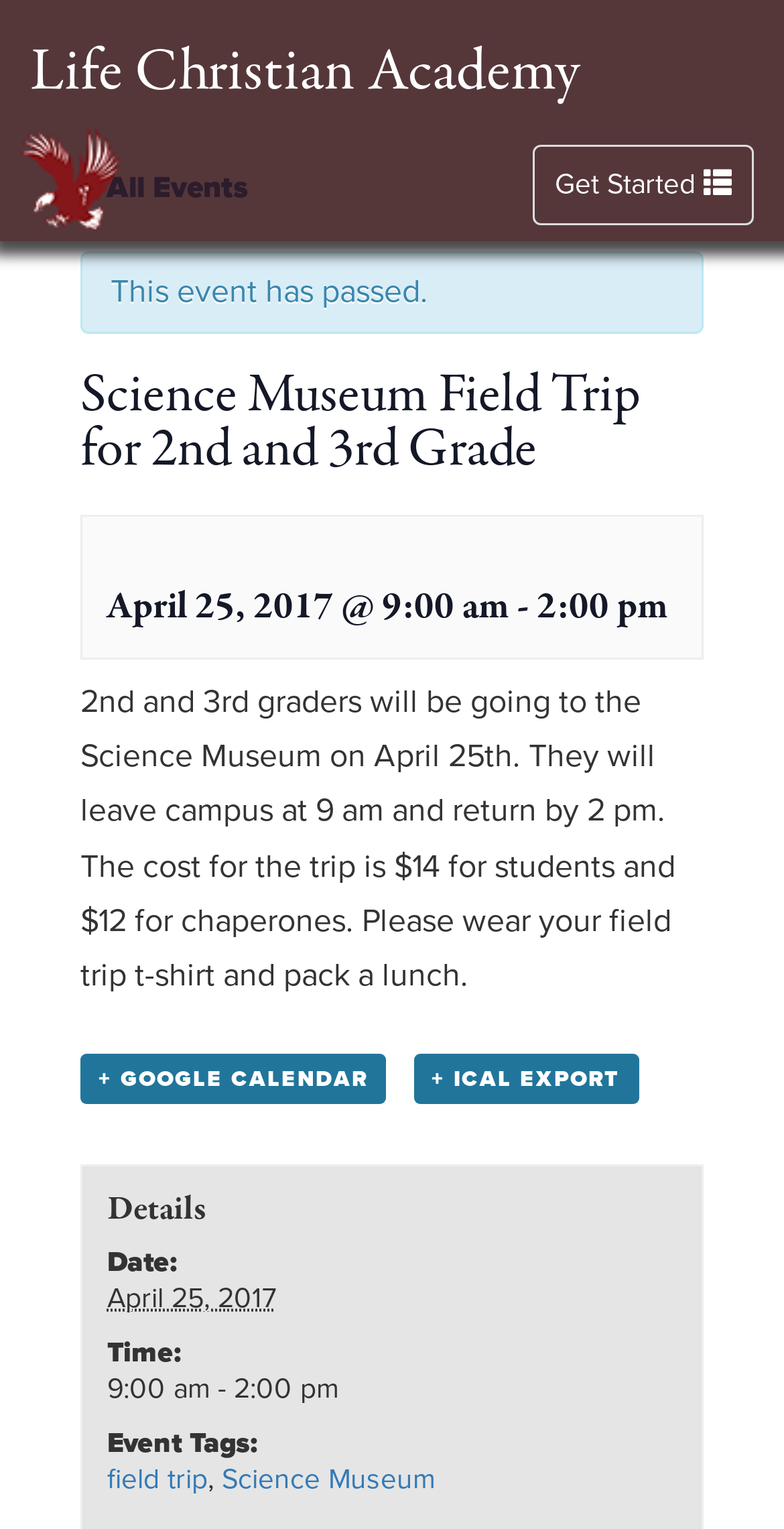Extract the main heading text from the webpage.

Science Museum Field Trip for 2nd and 3rd Grade